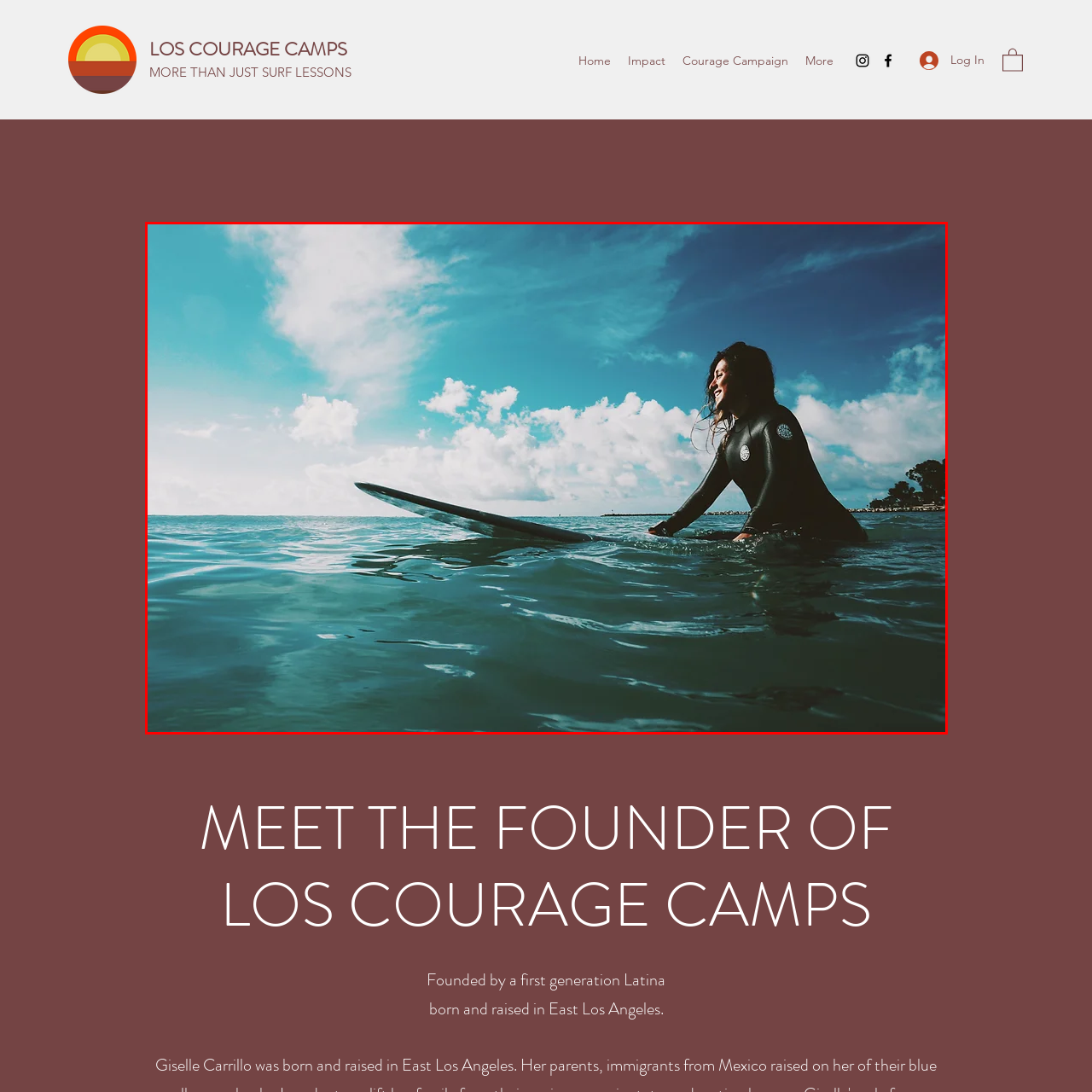View the portion of the image within the red bounding box and answer this question using a single word or phrase:
What is the mood of the sky in the image?

Serene